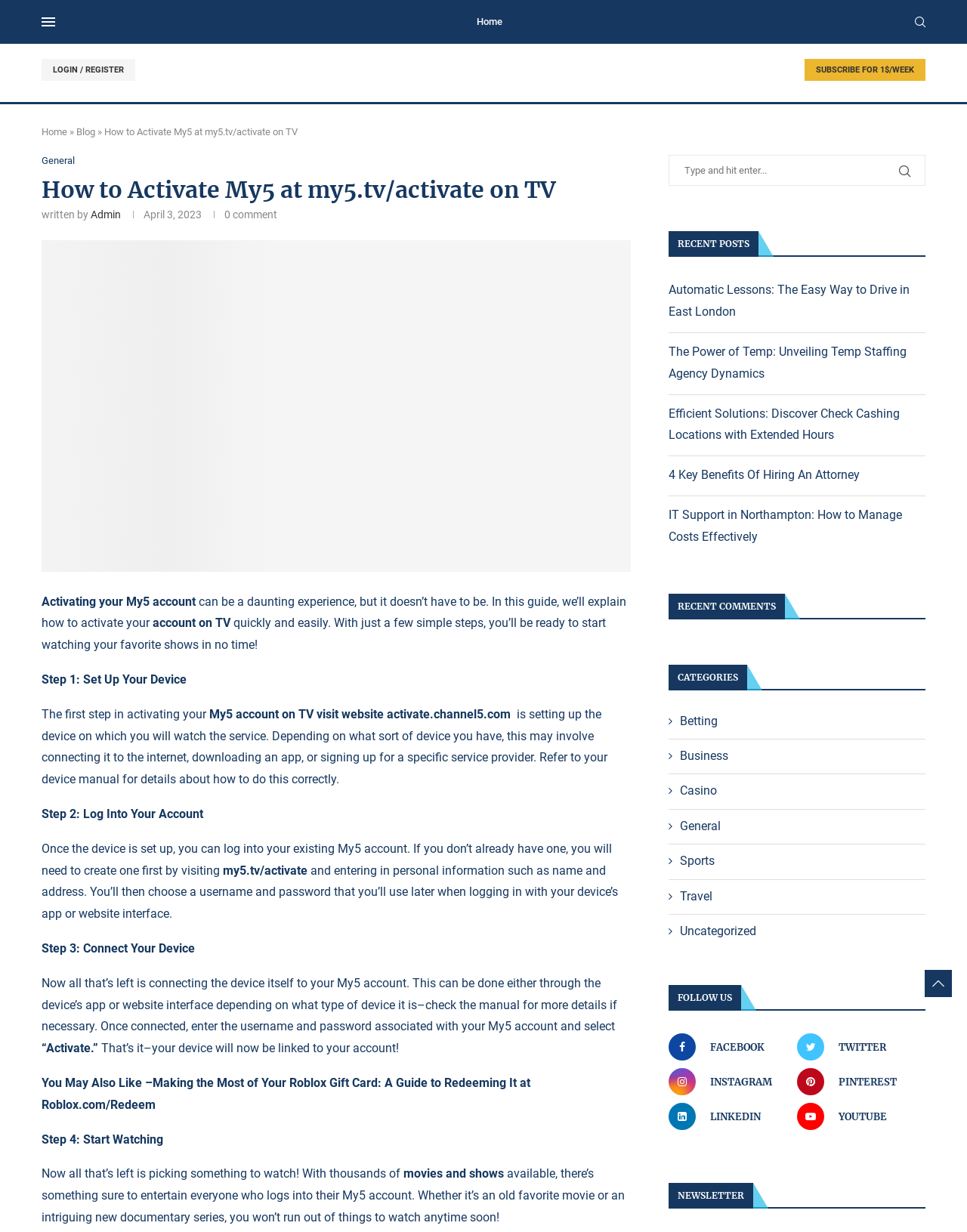Please specify the coordinates of the bounding box for the element that should be clicked to carry out this instruction: "Follow the 'Facebook' link". The coordinates must be four float numbers between 0 and 1, formatted as [left, top, right, bottom].

[0.688, 0.839, 0.82, 0.861]